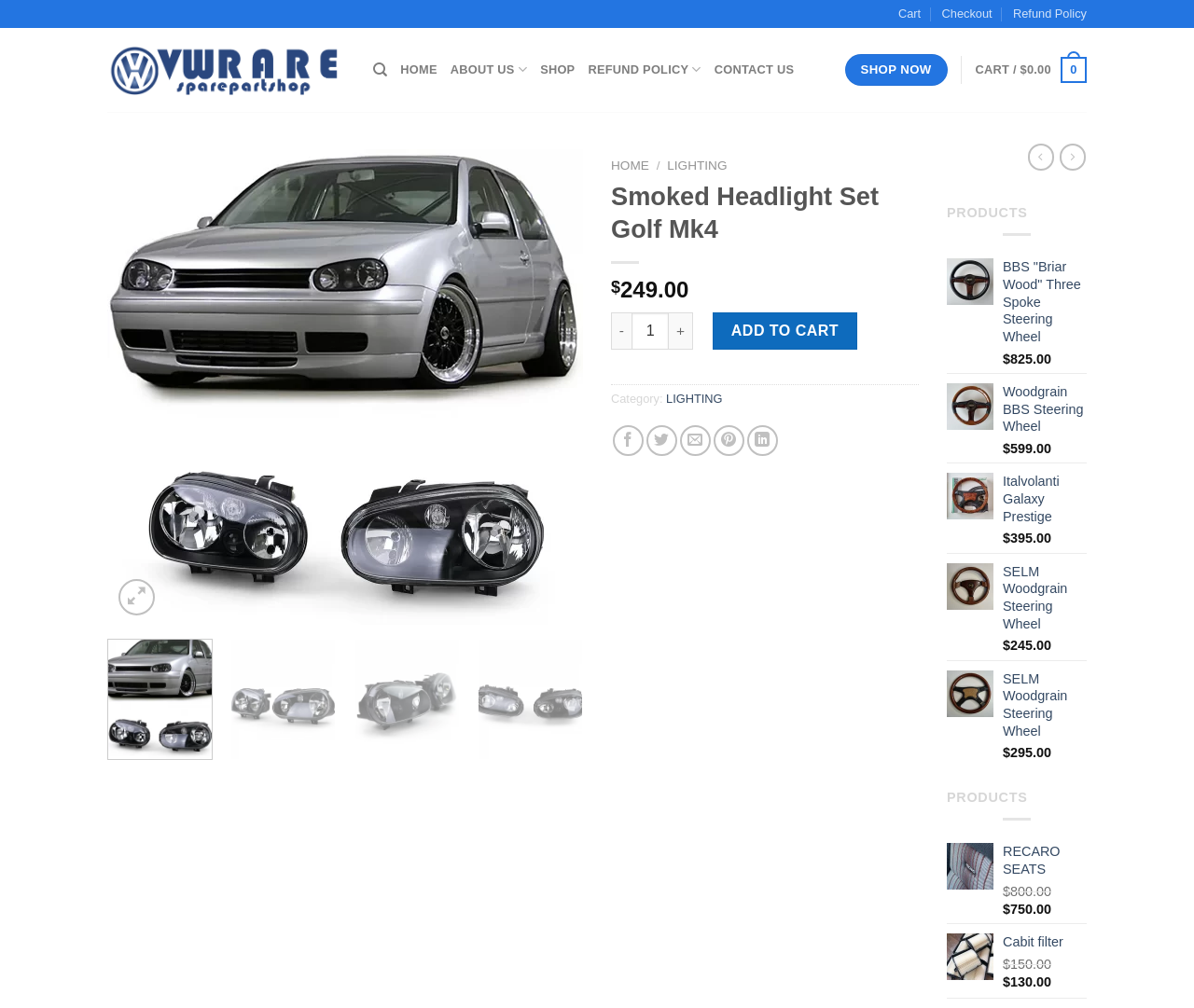What is the function of the '+' button on the product page?
Based on the screenshot, respond with a single word or phrase.

Increase quantity